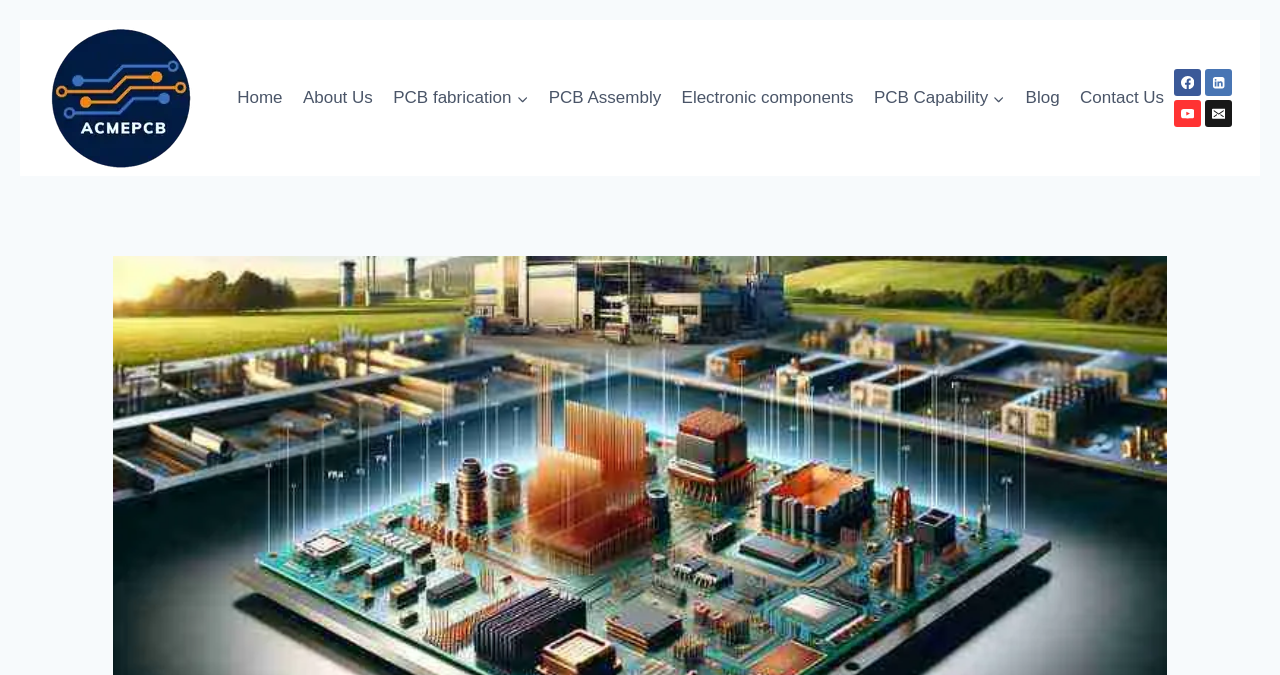Refer to the image and provide a thorough answer to this question:
What is the last item in the primary navigation?

The last item in the primary navigation is 'Contact Us' which is a link element located at the top of the webpage, with a bounding box coordinate of [0.836, 0.11, 0.917, 0.18].